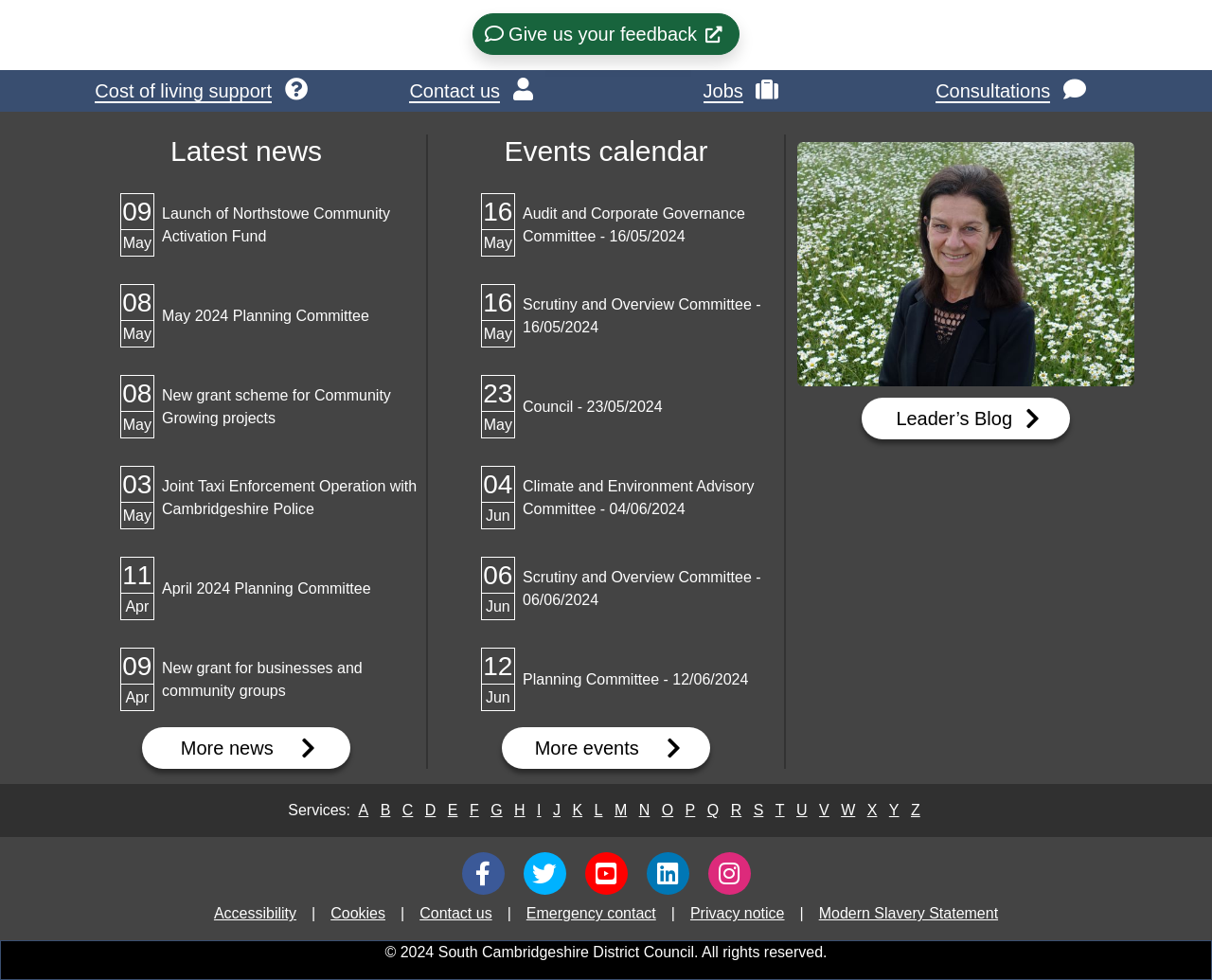What is the date of the 'Audit and Corporate Governance Committee' event? Observe the screenshot and provide a one-word or short phrase answer.

16 May